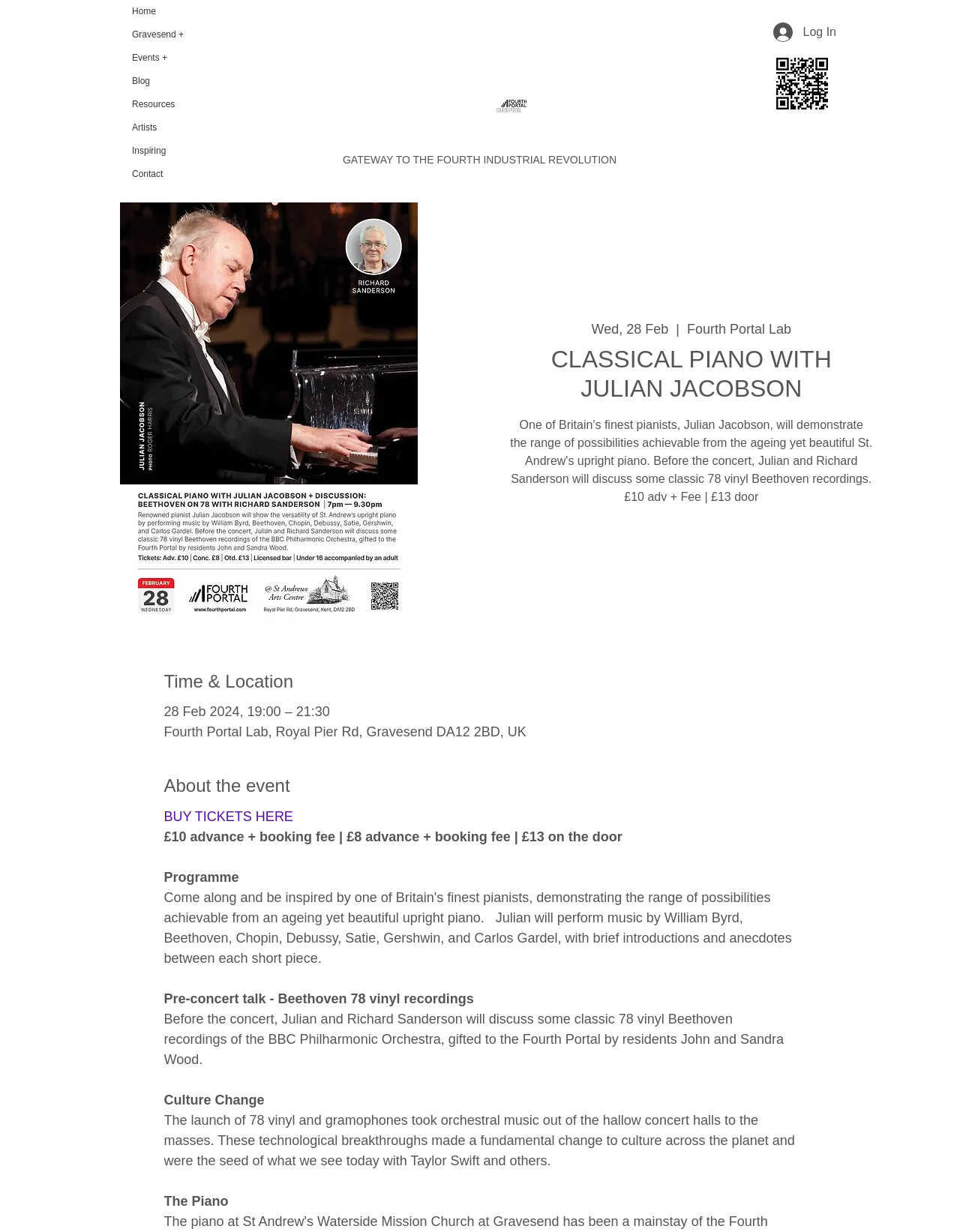Respond to the question below with a single word or phrase:
What is the event title?

CLASSICAL PIANO WITH JULIAN JACOBSON